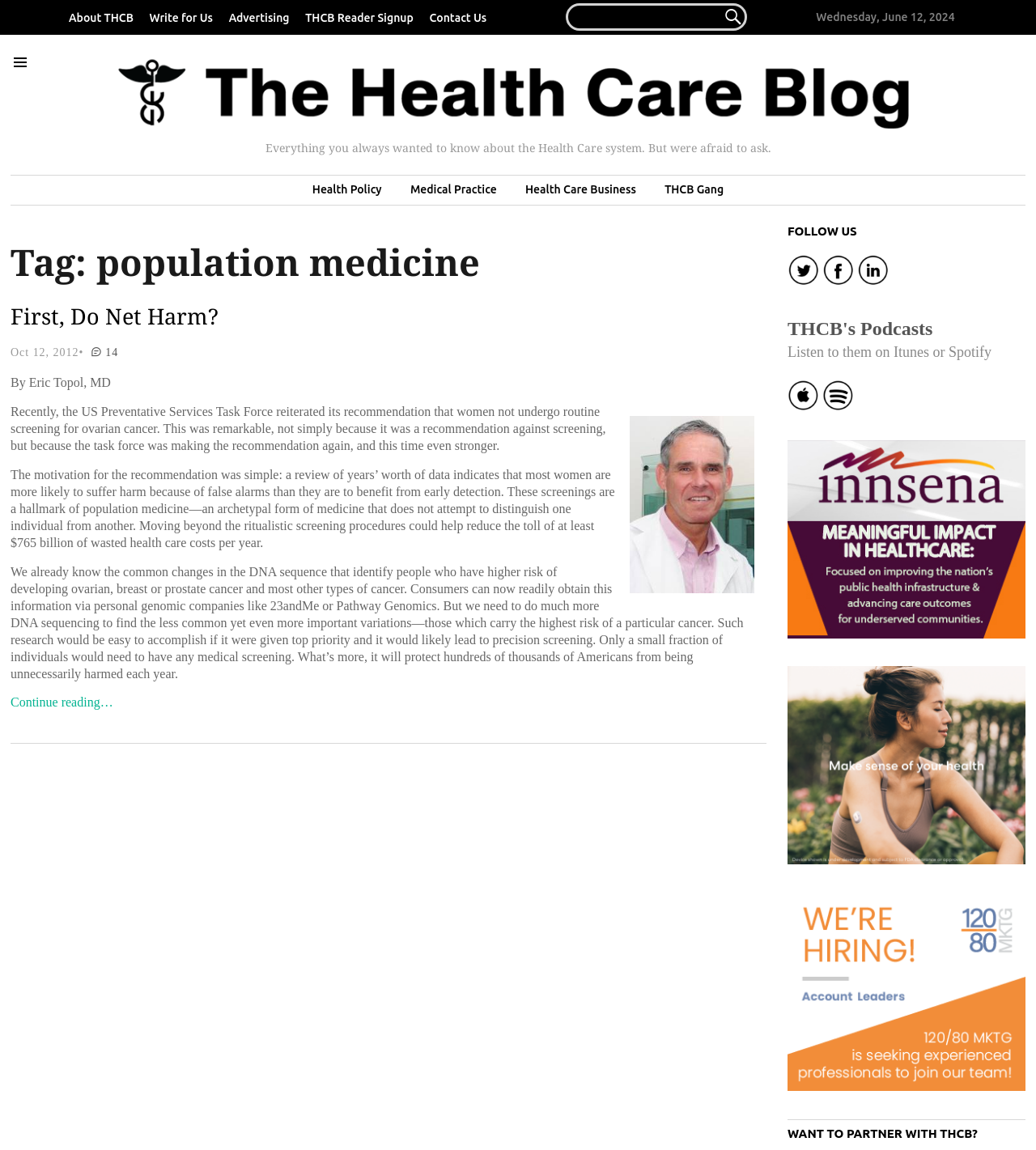Show the bounding box coordinates for the HTML element described as: "THCB Reader Signup".

[0.288, 0.01, 0.405, 0.021]